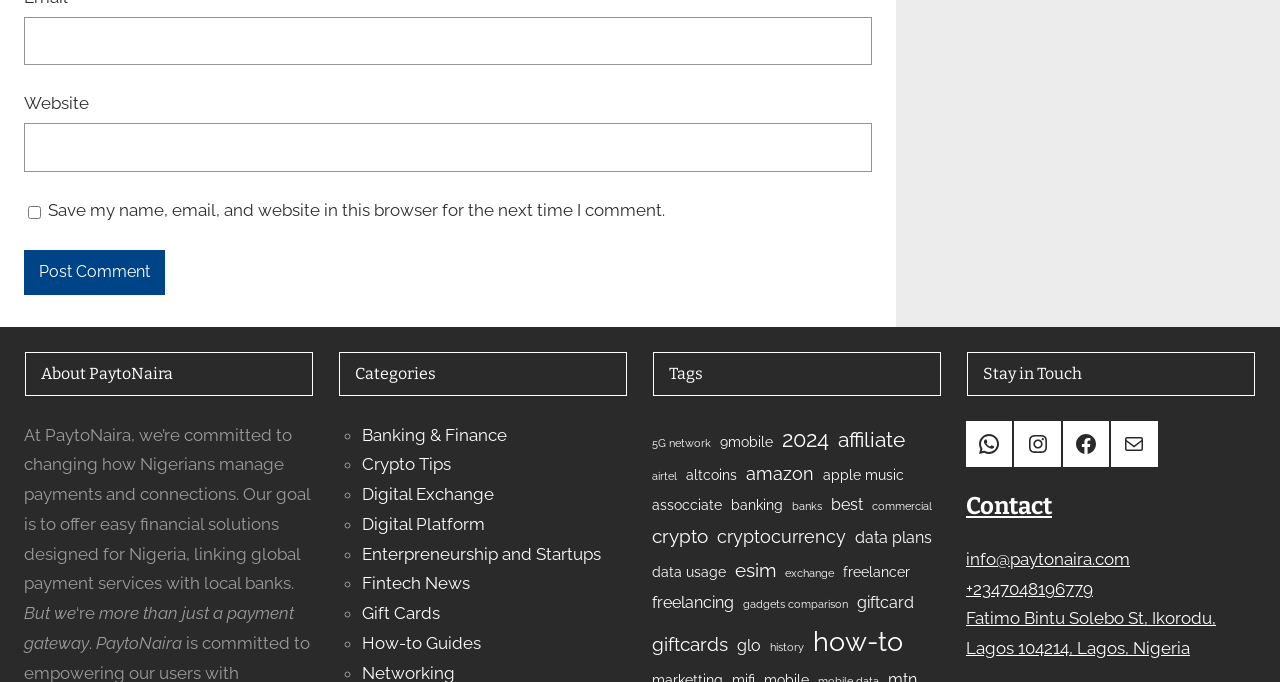What is the contact email of PaytoNaira?
Offer a detailed and full explanation in response to the question.

The 'Contact' section of the webpage lists the contact email of PaytoNaira as 'info@paytonaira.com', which users can use to reach out to the company.